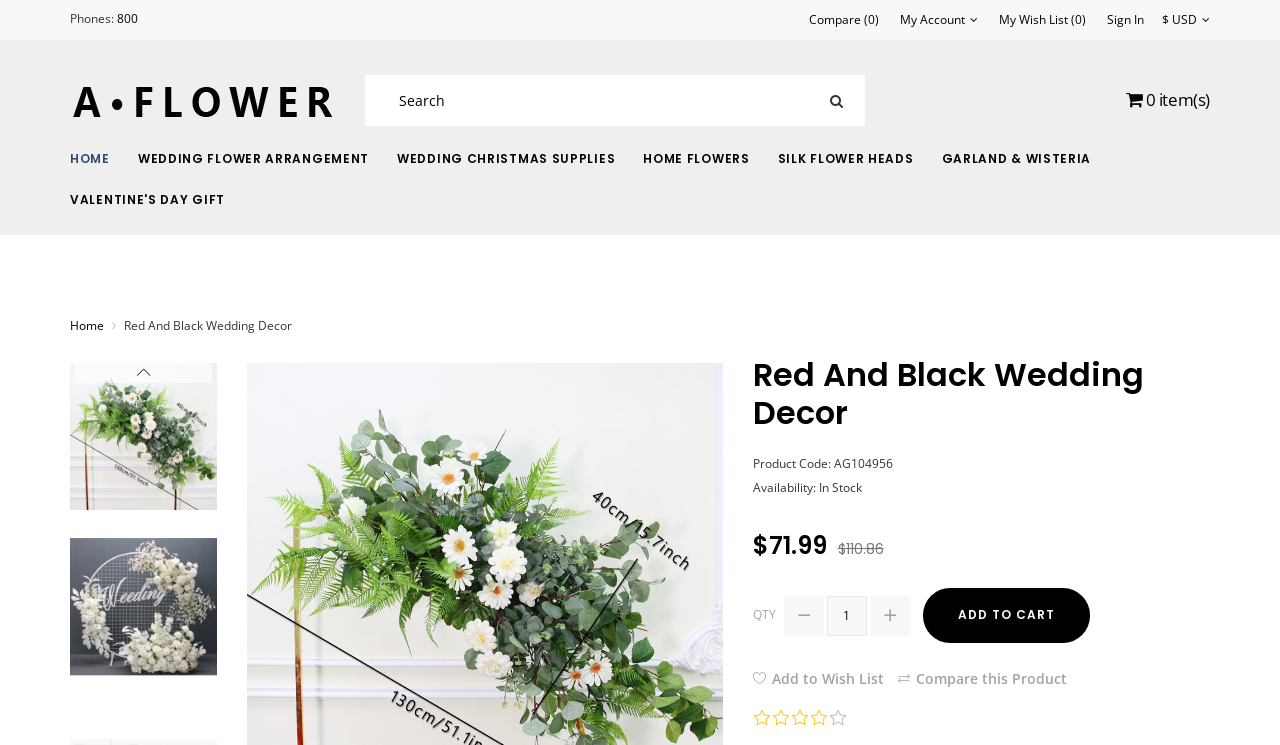Identify the bounding box coordinates for the UI element described as follows: Ru. Use the format (top-left x, top-left y, bottom-right x, bottom-right y) and ensure all values are floating point numbers between 0 and 1.

None